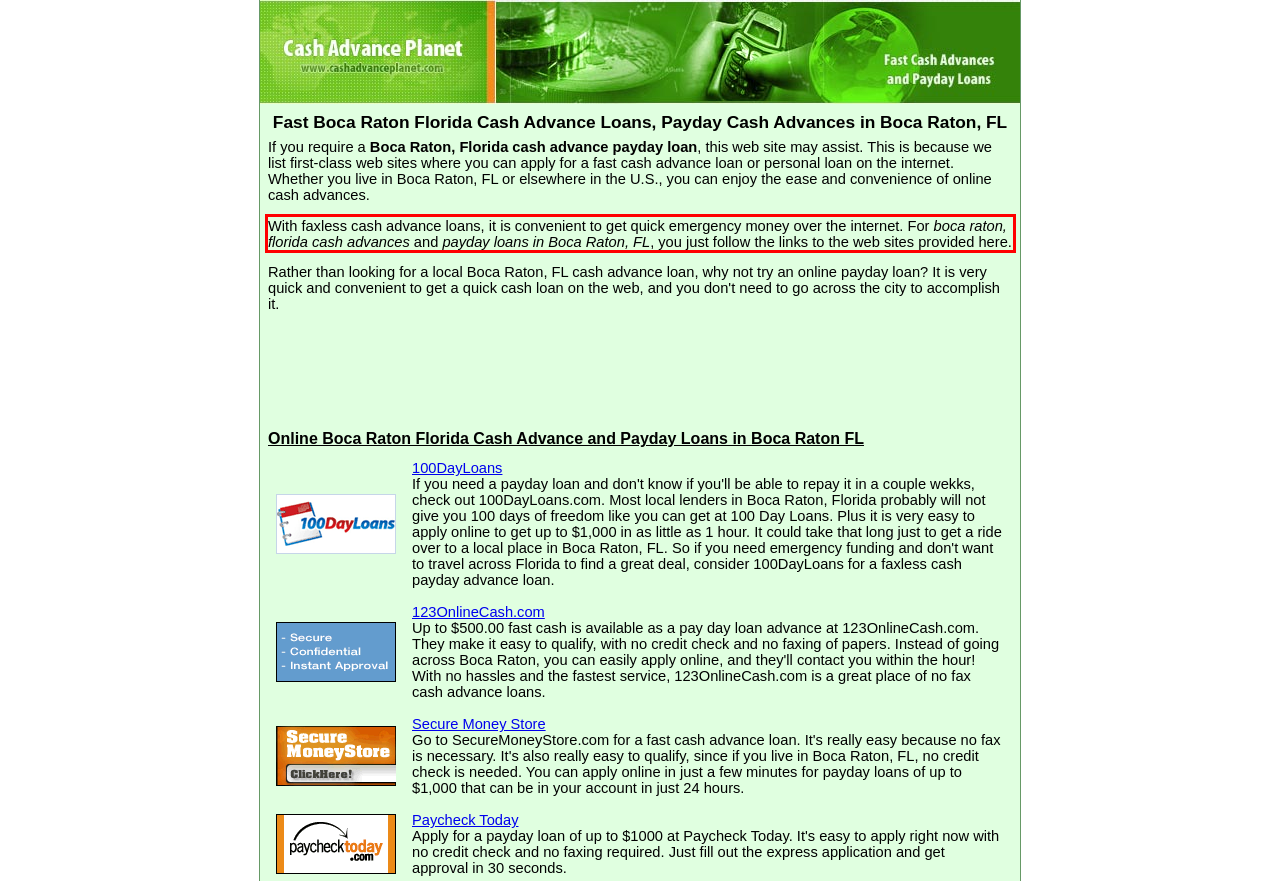Using the provided screenshot of a webpage, recognize the text inside the red rectangle bounding box by performing OCR.

With faxless cash advance loans, it is convenient to get quick emergency money over the internet. For boca raton, florida cash advances and payday loans in Boca Raton, FL, you just follow the links to the web sites provided here.